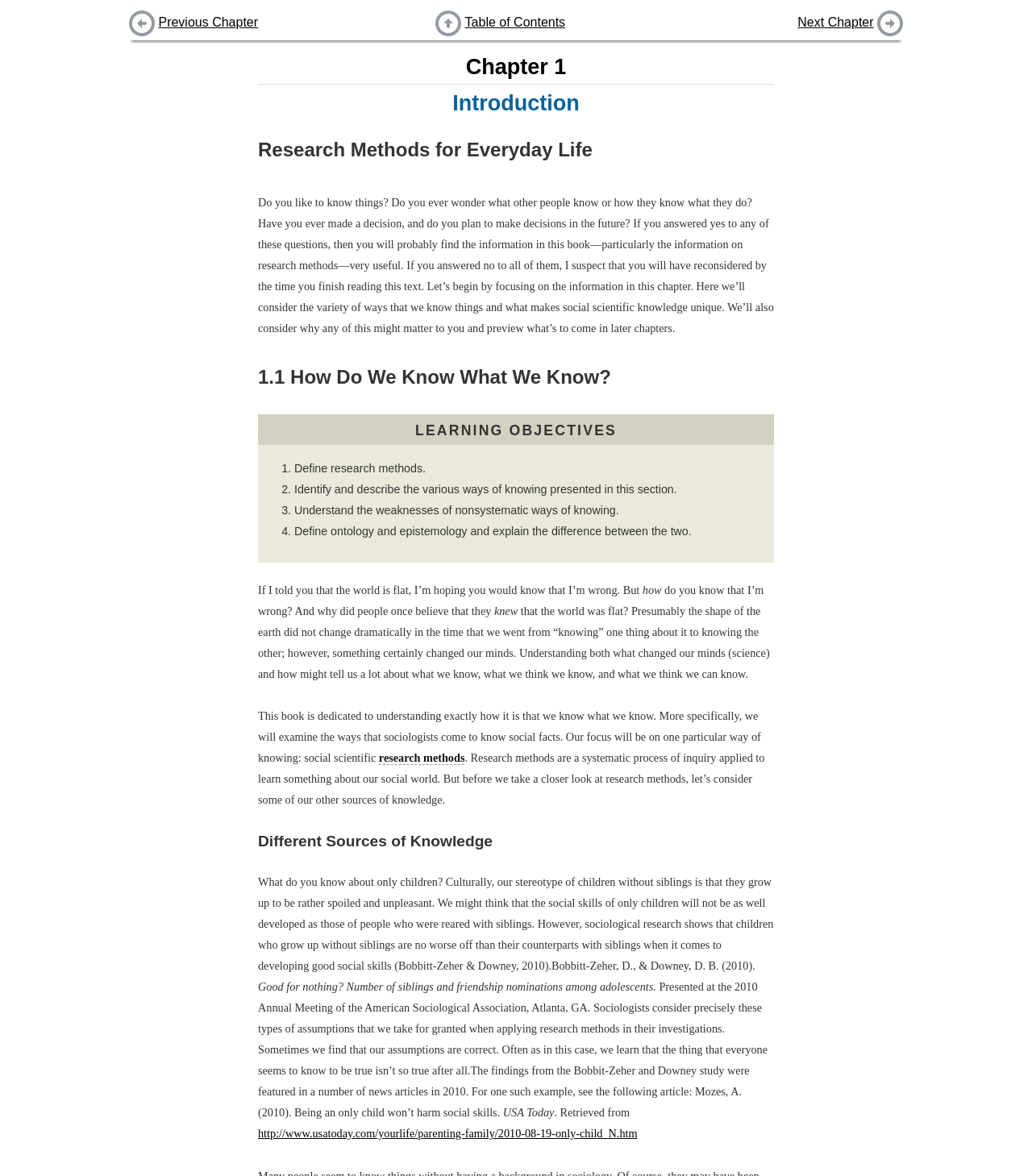Generate a thorough explanation of the webpage's elements.

This webpage is an introduction to a chapter on research methods in social sciences. At the top, there are five links, each accompanied by a small image, which are evenly spaced across the page. The first link is on the left, and the last link is on the right. Below these links, there are three headings: "Chapter 1 Introduction", "Research Methods for Everyday Life", and "1.1 How Do We Know What We Know?".

The main content of the page is a long passage of text that discusses the importance of understanding how we know things and how social scientific knowledge is unique. The passage is divided into several sections, each with its own heading. The first section introduces the concept of research methods and their importance in understanding social facts. The second section, "LEARNING OBJECTIVES", lists four objectives, each with a number and a brief description.

The passage continues to discuss the different ways of knowing, including nonsystematic ways, and the importance of understanding the weaknesses of these approaches. It also defines ontology and epistemology and explains the difference between the two.

The next section, "Different Sources of Knowledge", discusses how sociologists examine various sources of knowledge, including cultural stereotypes and assumptions. It provides an example of a study that challenges the stereotype that only children are spoiled and unpleasant, citing a research paper and a news article from USA Today.

Throughout the page, the text is organized into clear sections with headings, and the language is formal and academic. There are no images other than the small icons accompanying the links at the top of the page.